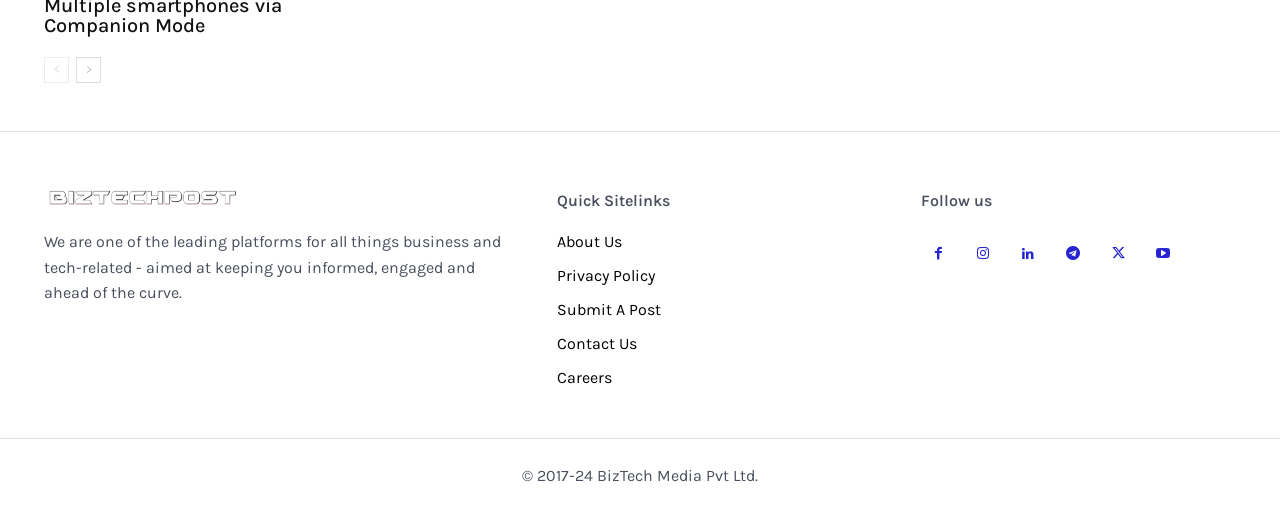How many quick sitelinks are available?
Using the image, provide a detailed and thorough answer to the question.

There are five quick sitelinks available, which can be identified by the link elements 'About Us', 'Privacy Policy', 'Submit A Post', 'Contact Us', and 'Careers'.